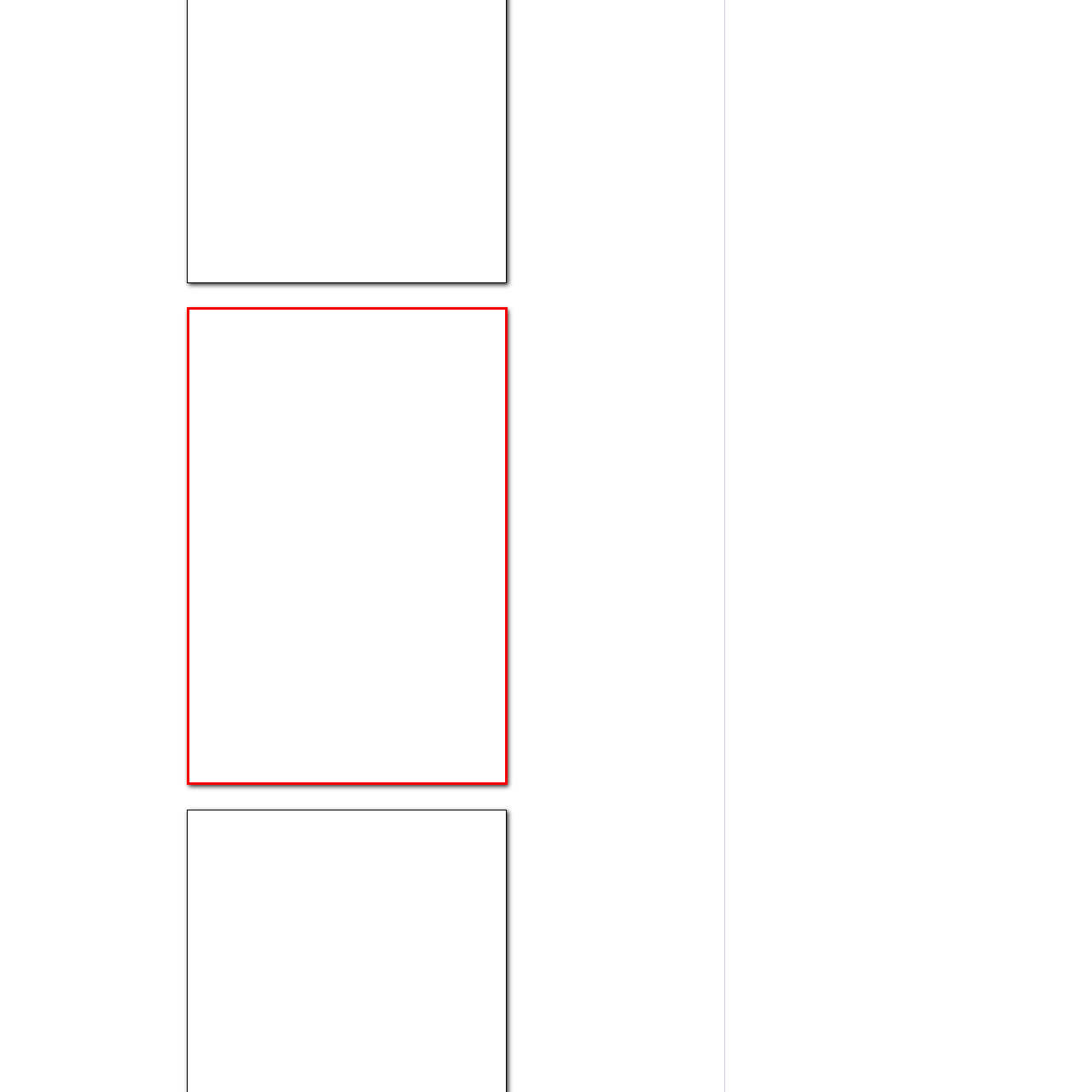Please look at the image highlighted by the red bounding box and provide a single word or phrase as an answer to this question:
What is the purpose of the image?

To enhance user experience